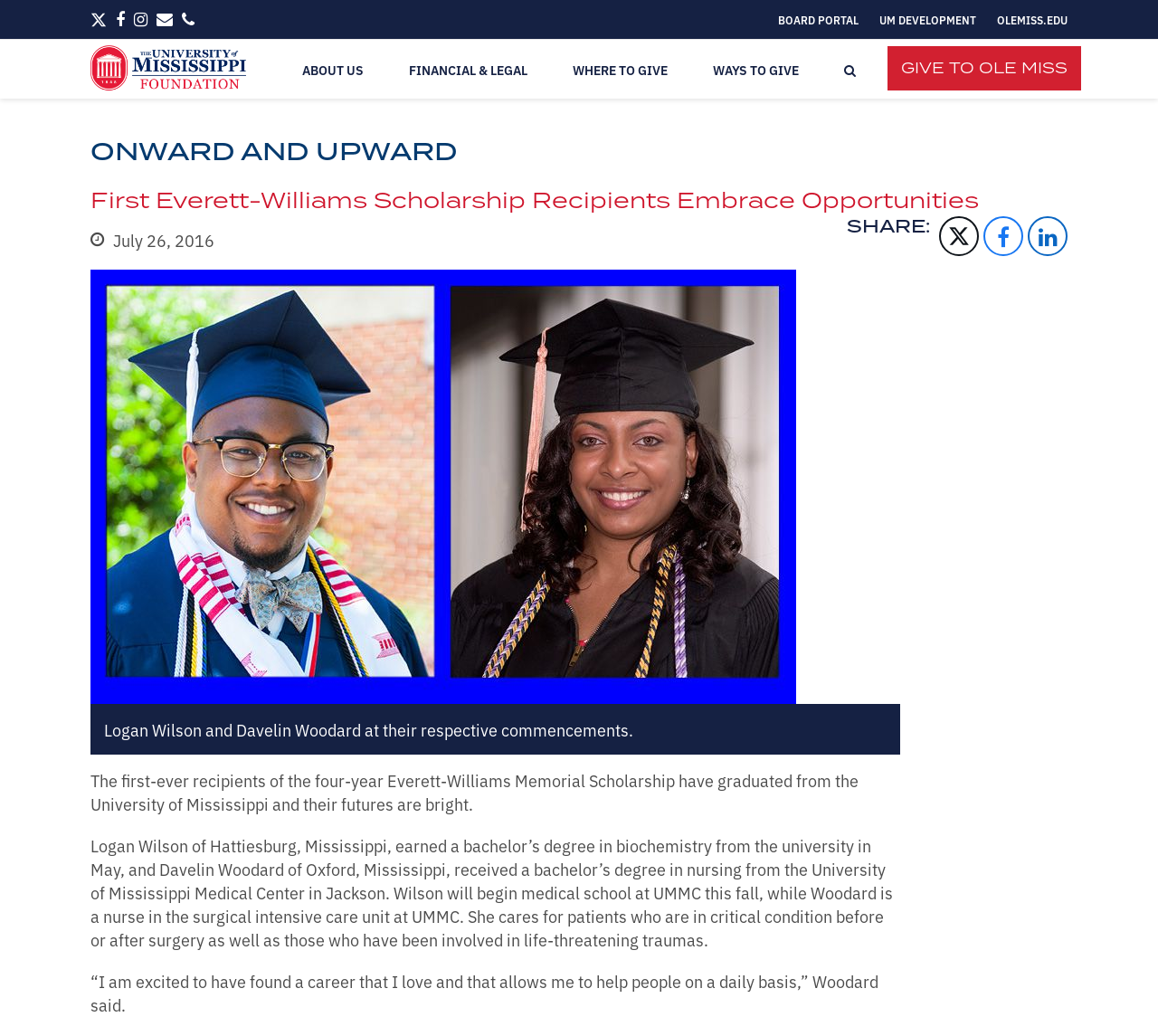What is the name of the scholarship mentioned?
Please provide a full and detailed response to the question.

I found the answer by reading the text content of the webpage, specifically the sentence 'The first-ever recipients of the four-year Everett-Williams Memorial Scholarship have graduated from the University of Mississippi and their futures are bright.'